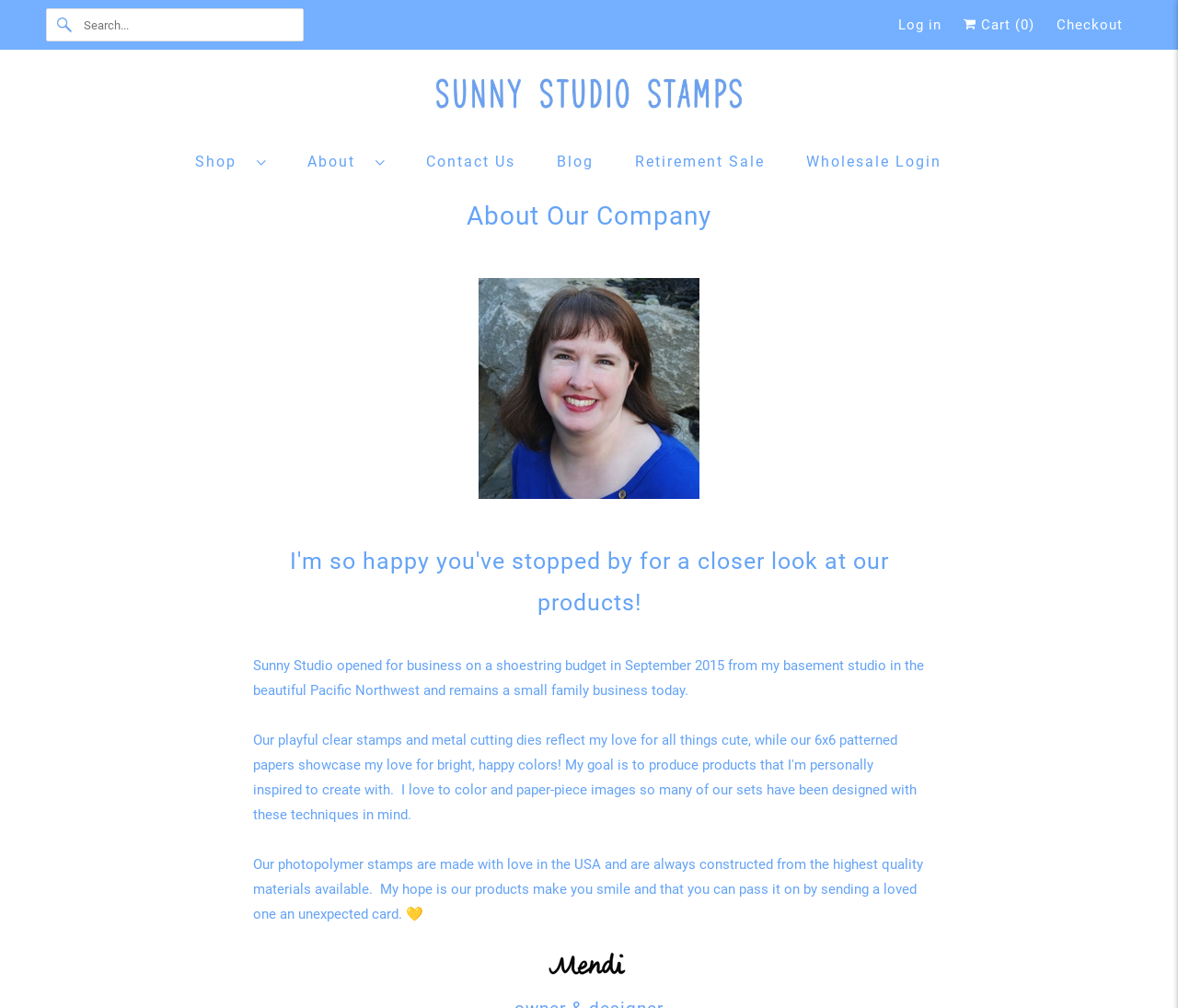Based on the element description, predict the bounding box coordinates (top-left x, top-left y, bottom-right x, bottom-right y) for the UI element in the screenshot: Checkout

[0.897, 0.011, 0.953, 0.038]